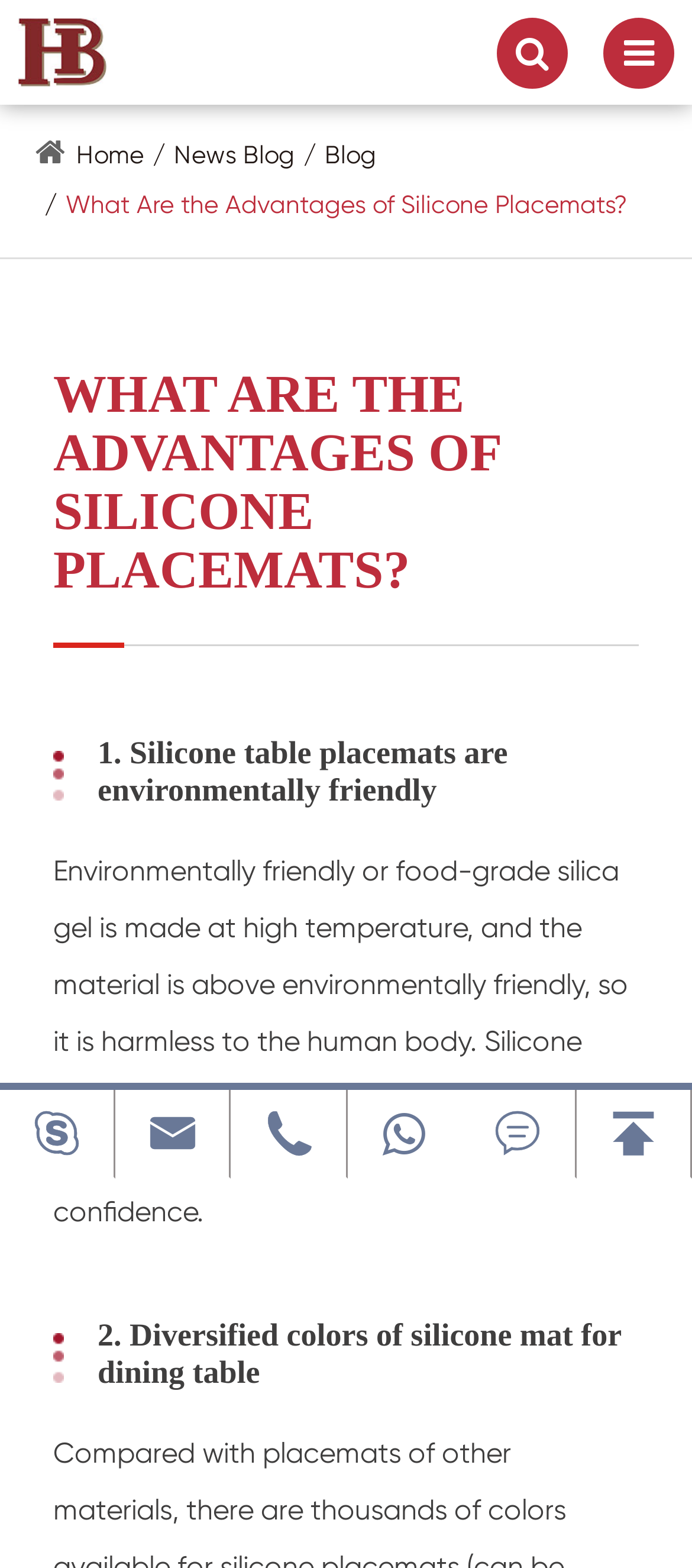What is the phone number?
Refer to the image and provide a one-word or short phrase answer.

0662-3137588